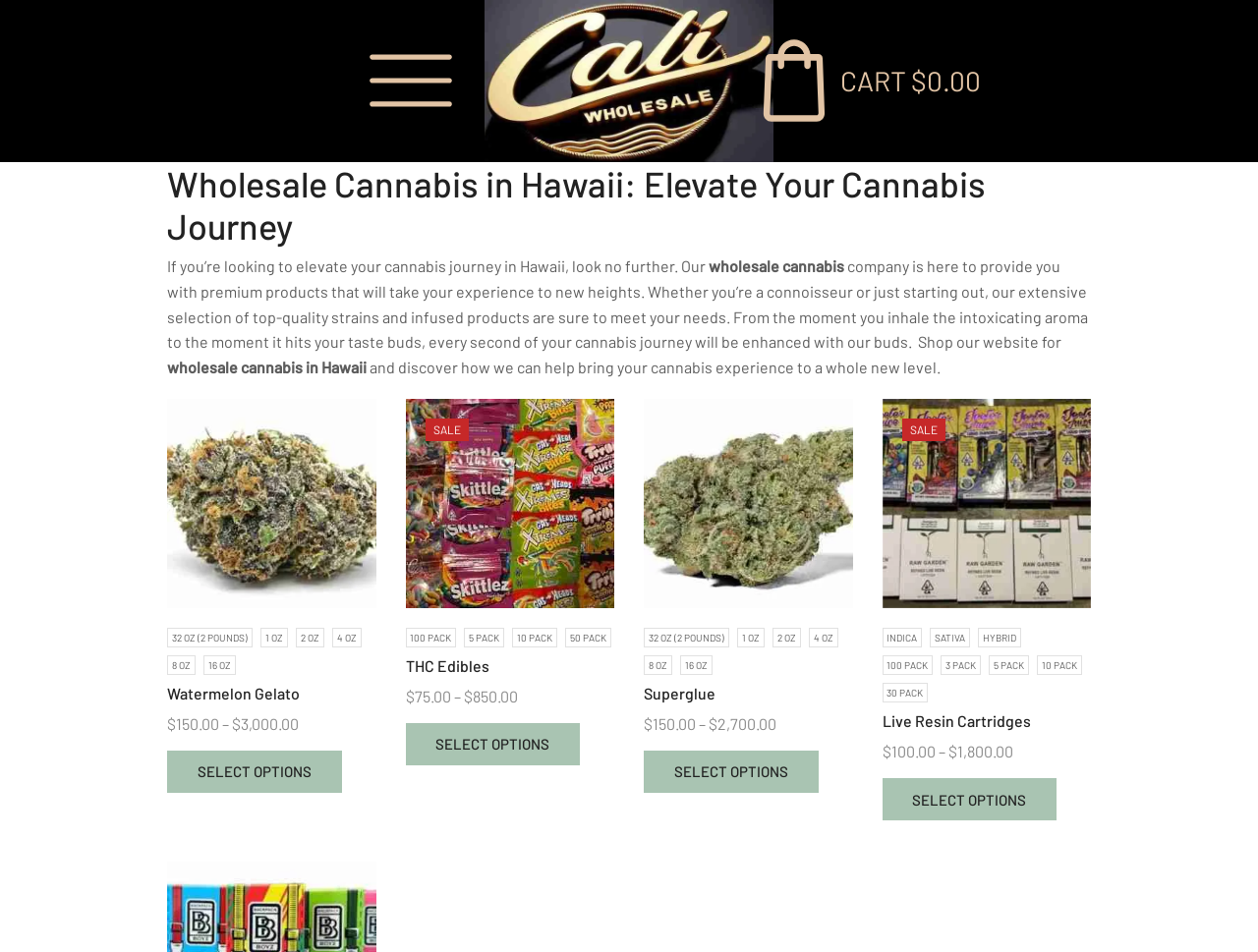Find the bounding box coordinates of the clickable area that will achieve the following instruction: "View Wholesale Cannabis Flower Watermelon Gelato Strain".

[0.133, 0.419, 0.299, 0.639]